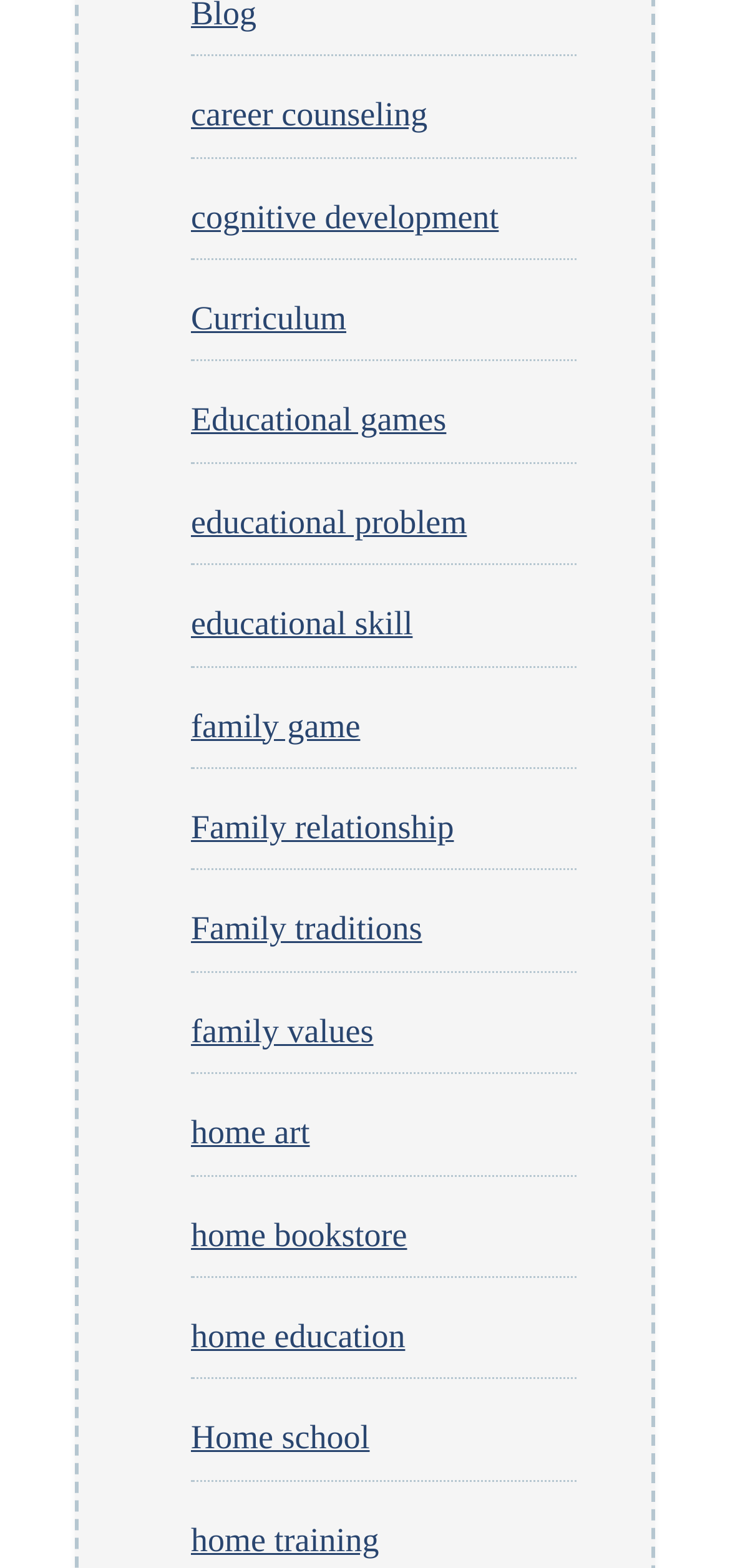Please find the bounding box coordinates of the element's region to be clicked to carry out this instruction: "browse home bookstore".

[0.262, 0.775, 0.558, 0.799]